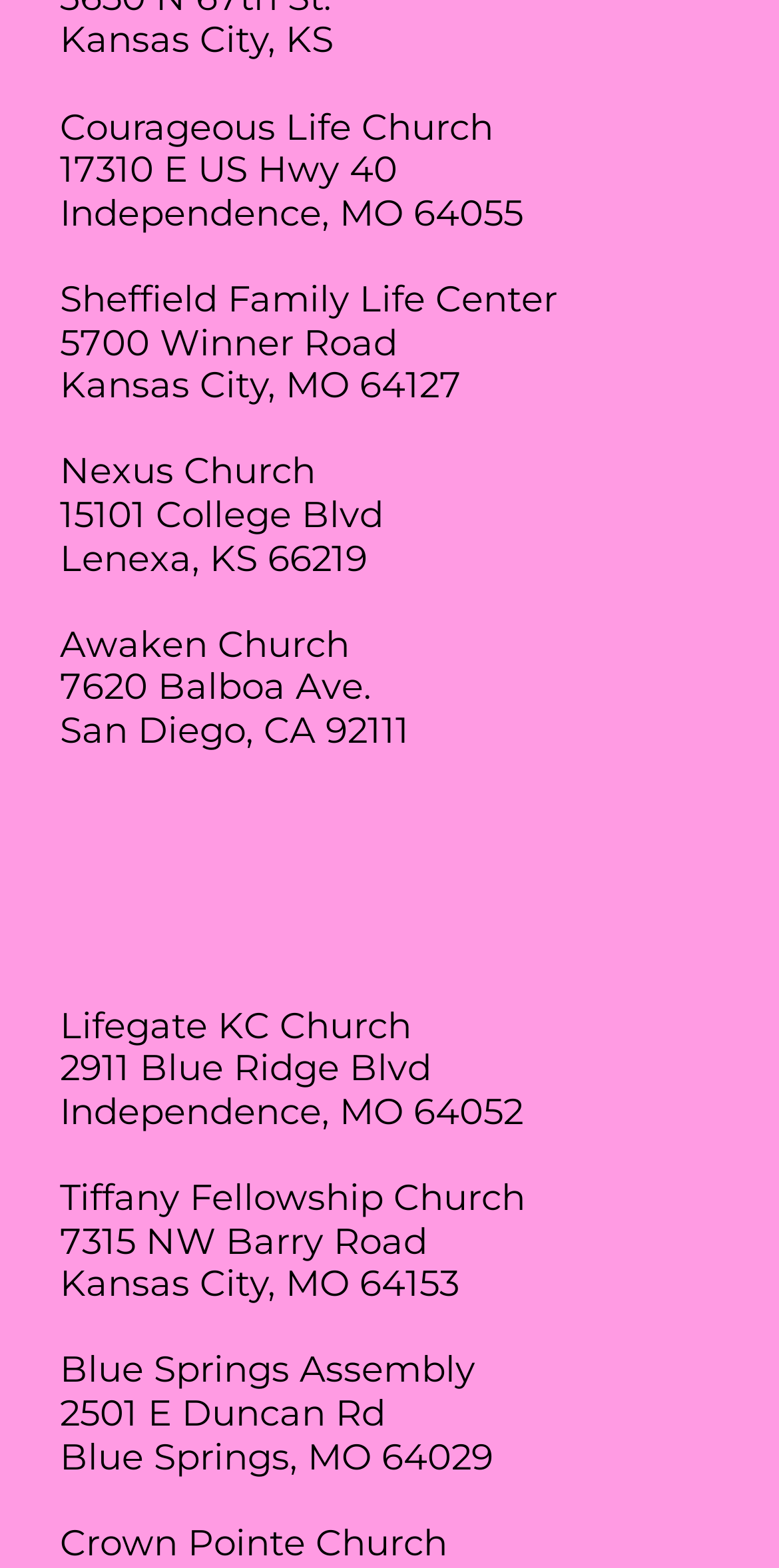Identify the bounding box coordinates for the UI element described as: "Sheffield Family Life Center".

[0.077, 0.177, 0.715, 0.205]